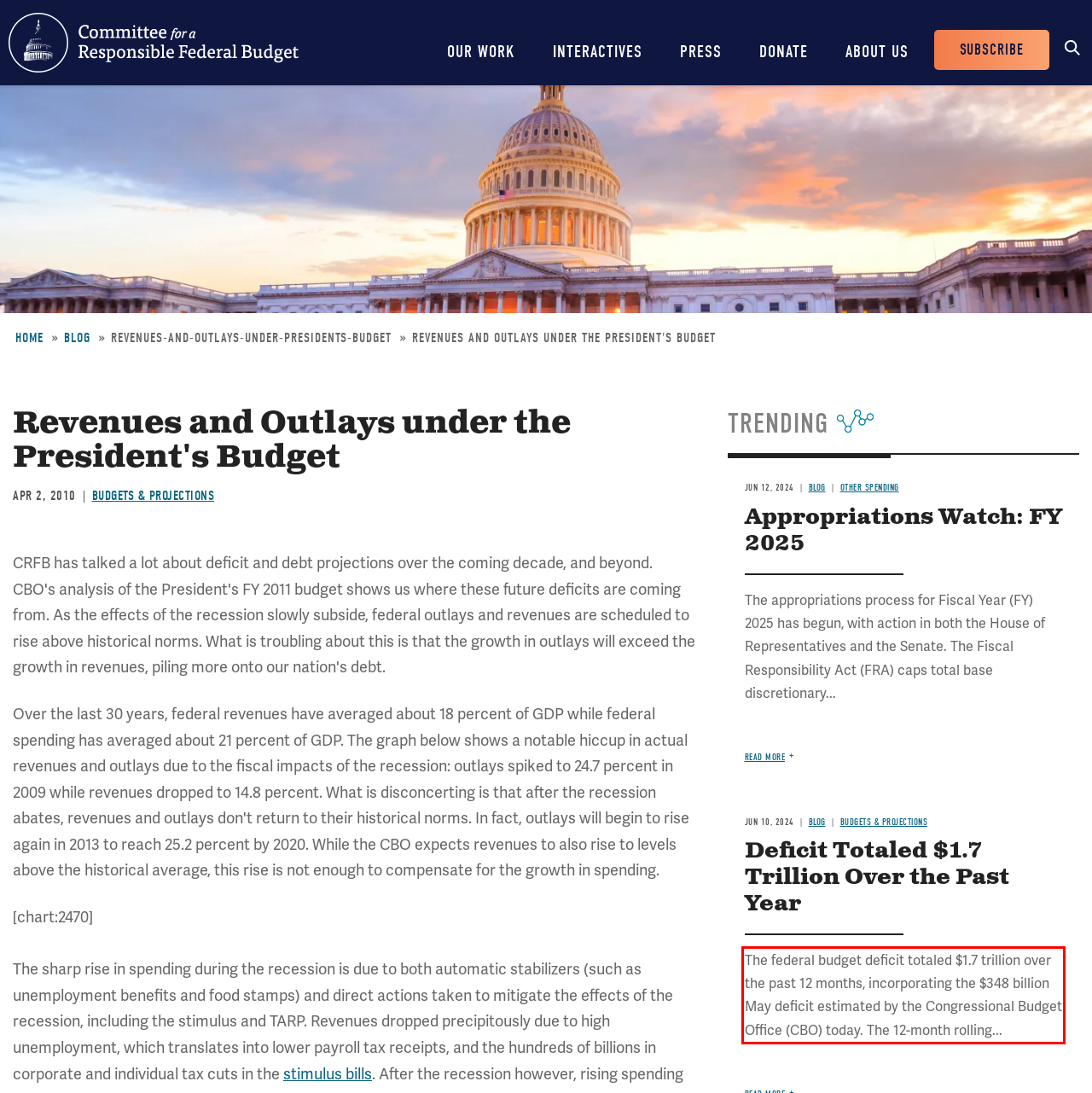You are looking at a screenshot of a webpage with a red rectangle bounding box. Use OCR to identify and extract the text content found inside this red bounding box.

The federal budget deficit totaled $1.7 trillion over the past 12 months, incorporating the $348 billion May deficit estimated by the Congressional Budget Office (CBO) today. The 12-month rolling...